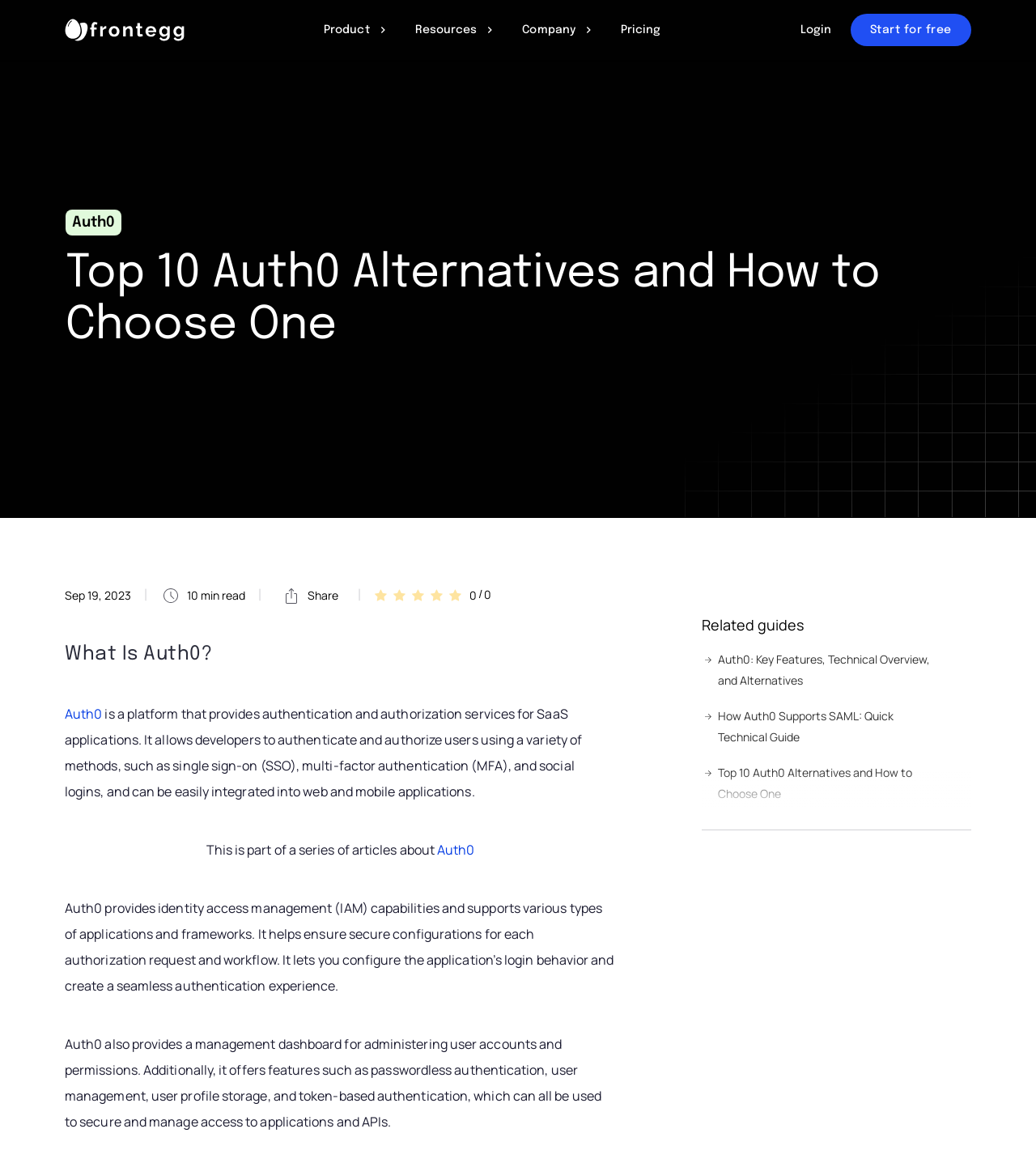Indicate the bounding box coordinates of the element that needs to be clicked to satisfy the following instruction: "Go to Pricing". The coordinates should be four float numbers between 0 and 1, i.e., [left, top, right, bottom].

[0.599, 0.018, 0.638, 0.034]